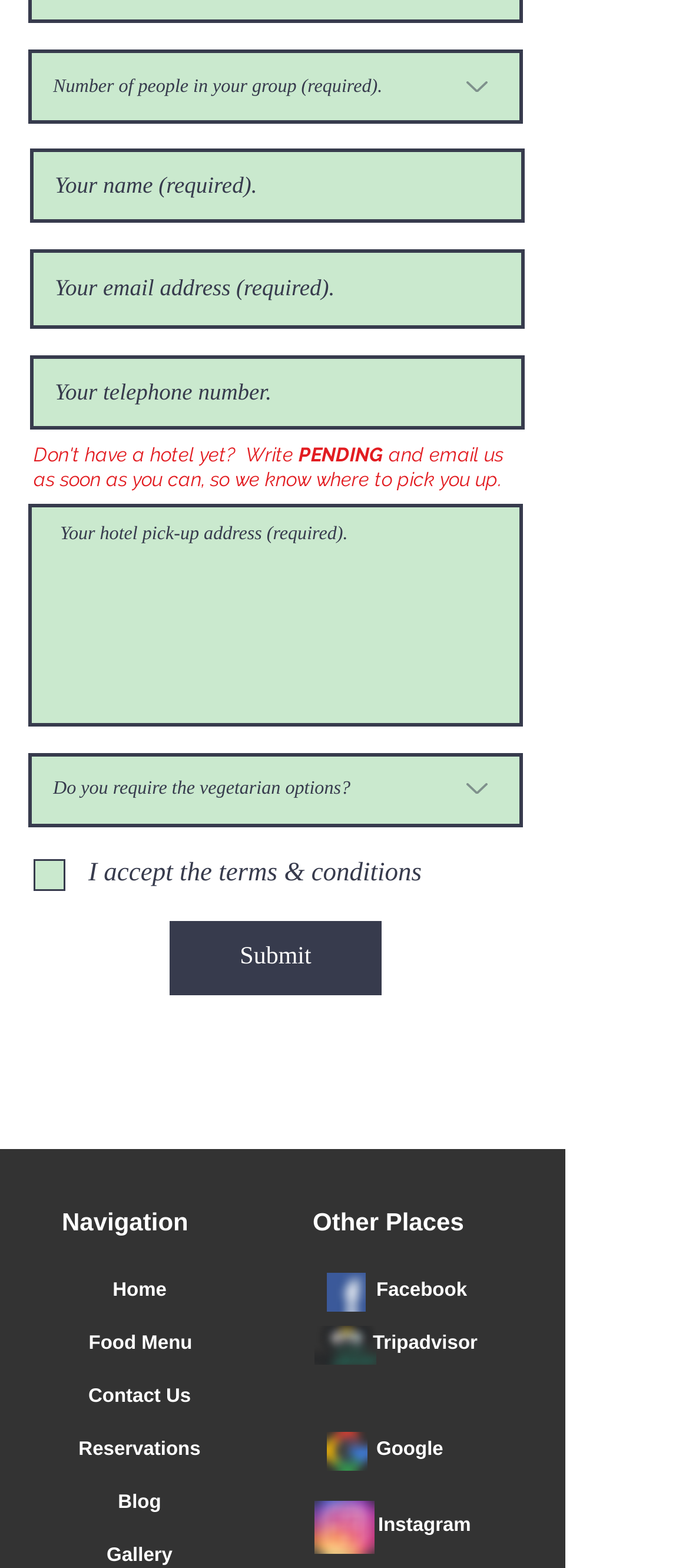Identify the bounding box for the UI element that is described as follows: "placeholder="Your hotel pick-up address (required)."".

[0.041, 0.321, 0.759, 0.463]